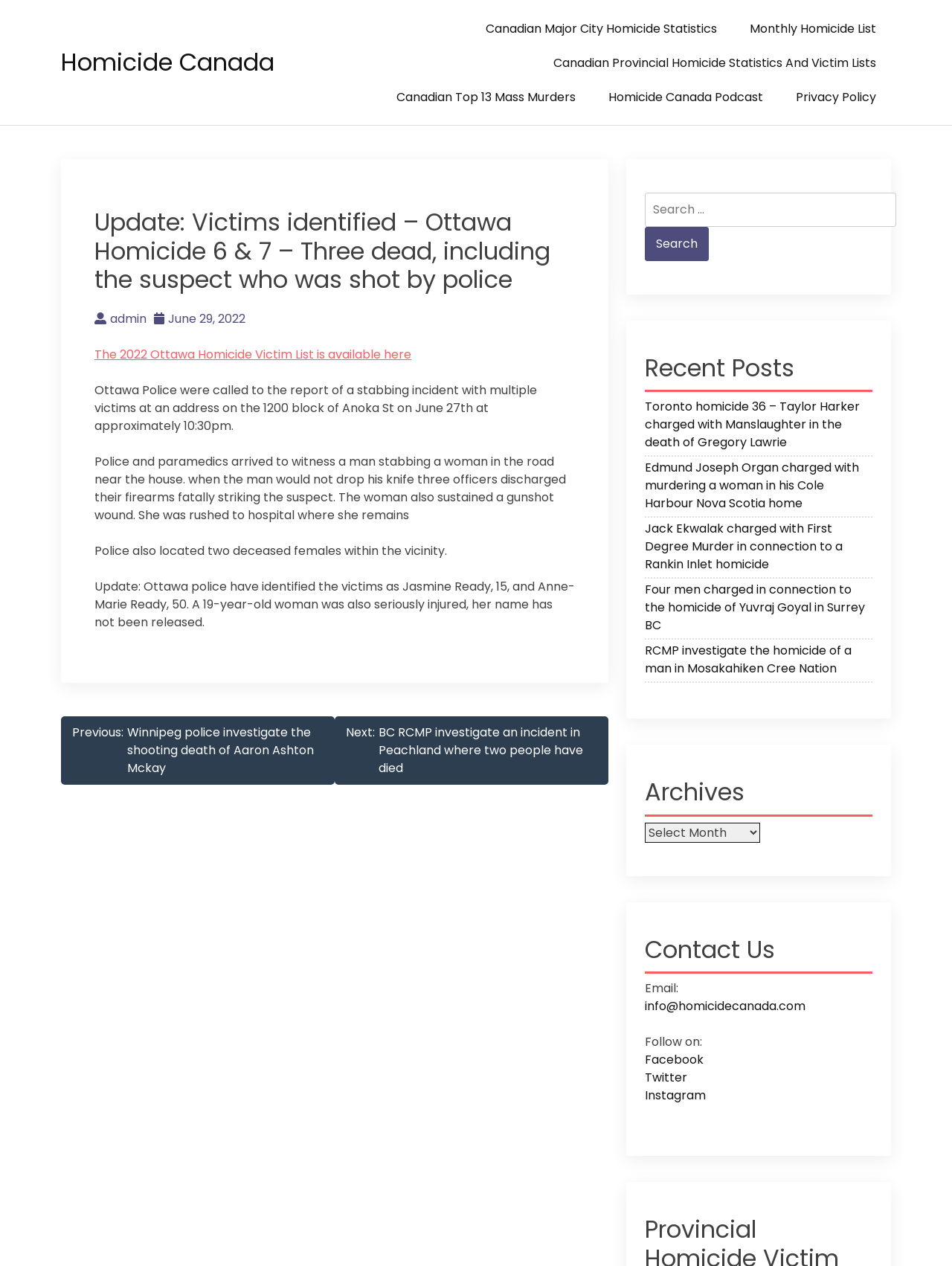Refer to the image and provide a thorough answer to this question:
What is the purpose of the search box?

I determined the purpose of the search box by looking at the search box element and its associated label 'Search for:' which suggests that it is used to search for content on the website.